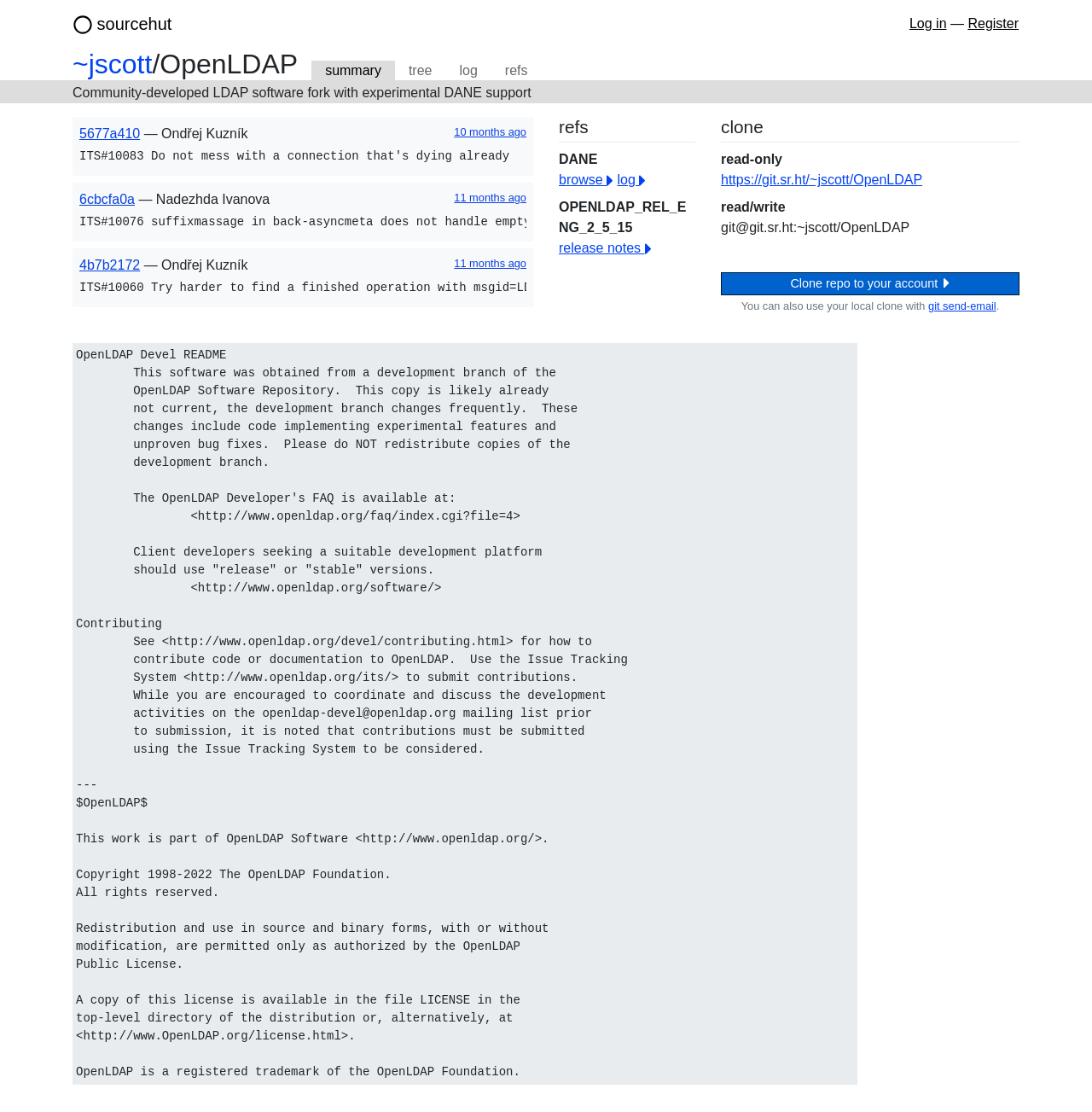Provide a one-word or short-phrase answer to the question:
What is the name of the experimental feature mentioned?

DANE